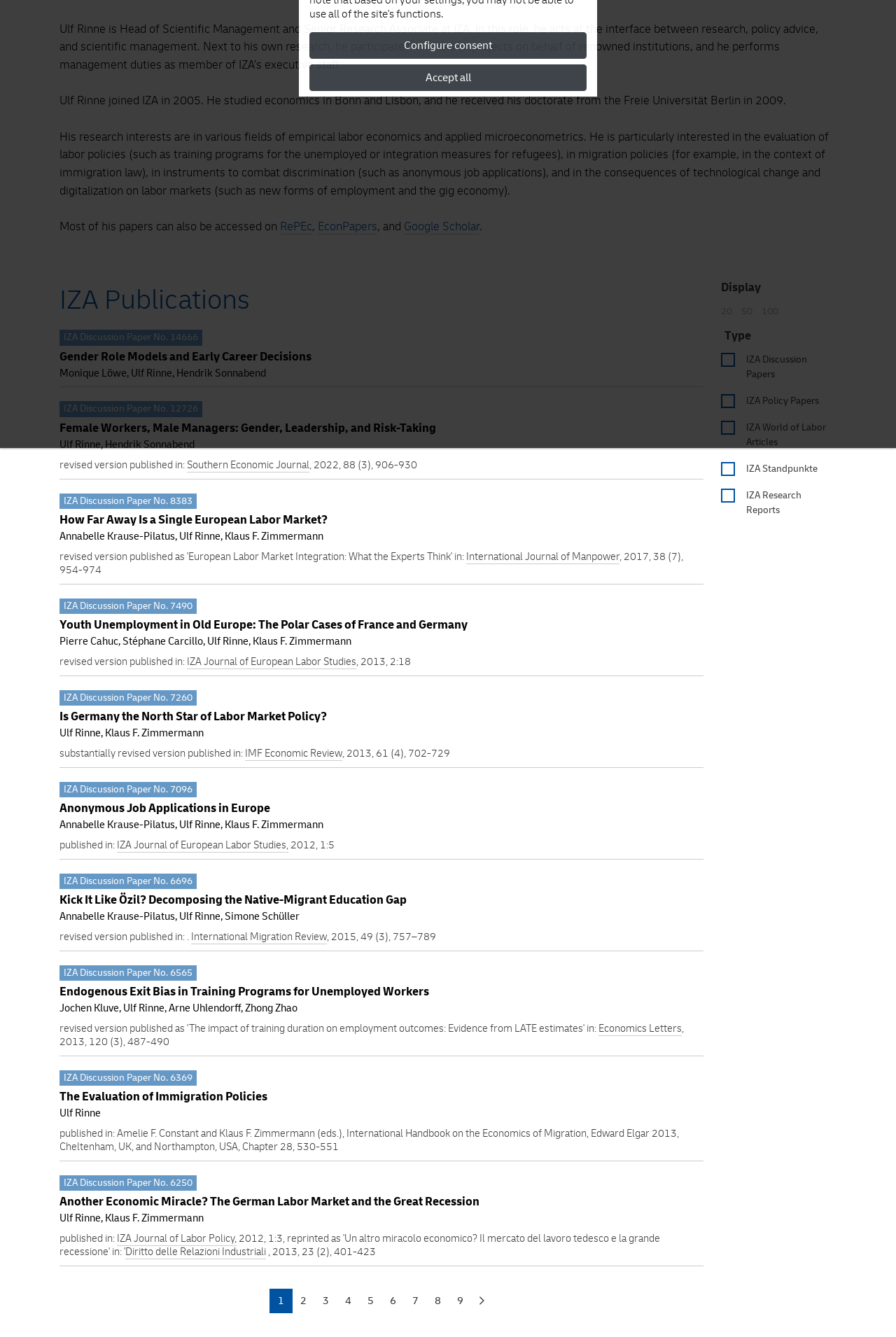Find the bounding box of the element with the following description: "Anonymous Job Applications in Europe". The coordinates must be four float numbers between 0 and 1, formatted as [left, top, right, bottom].

[0.066, 0.599, 0.302, 0.61]